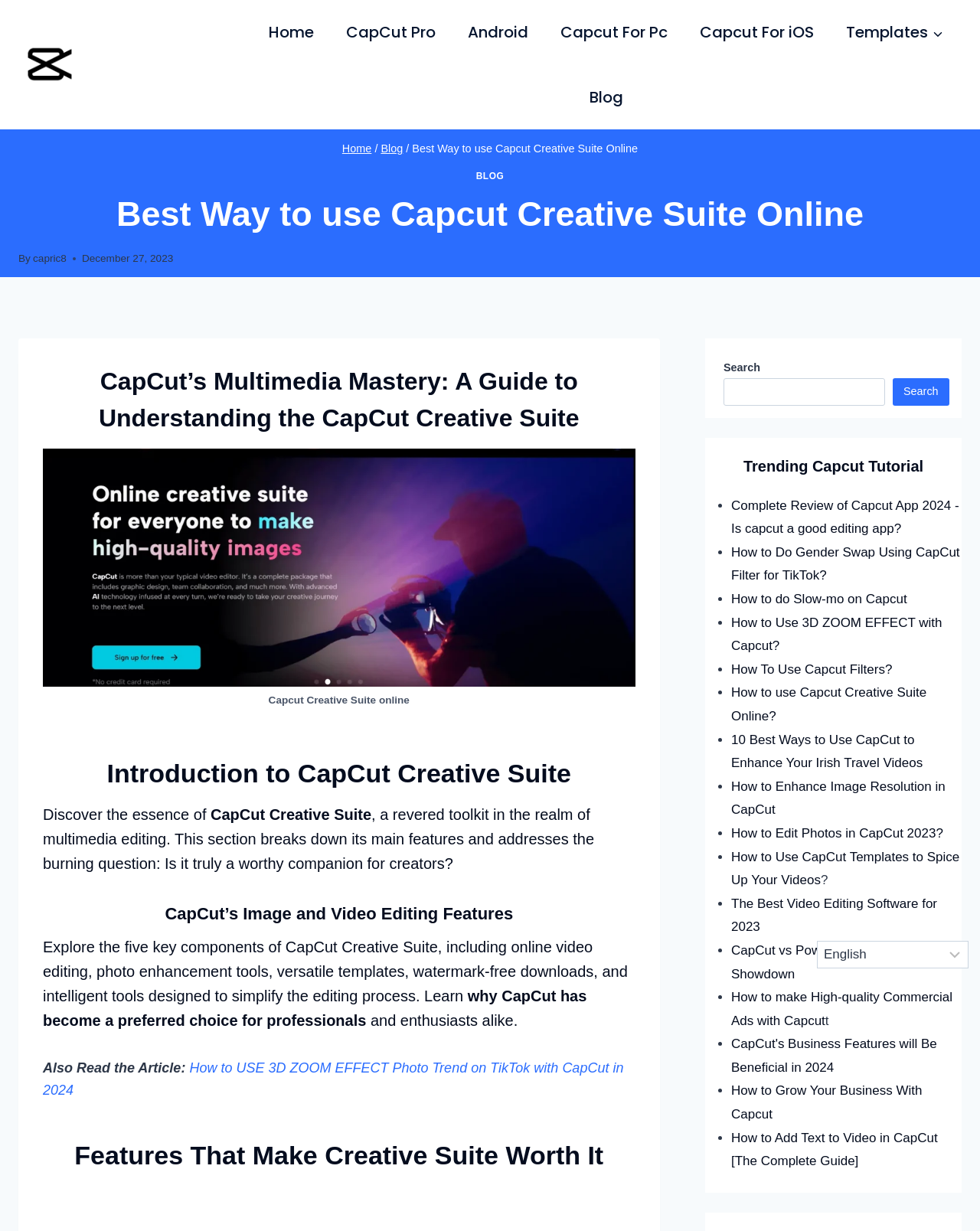How many trending Capcut tutorials are listed?
Answer the question based on the image using a single word or a brief phrase.

12